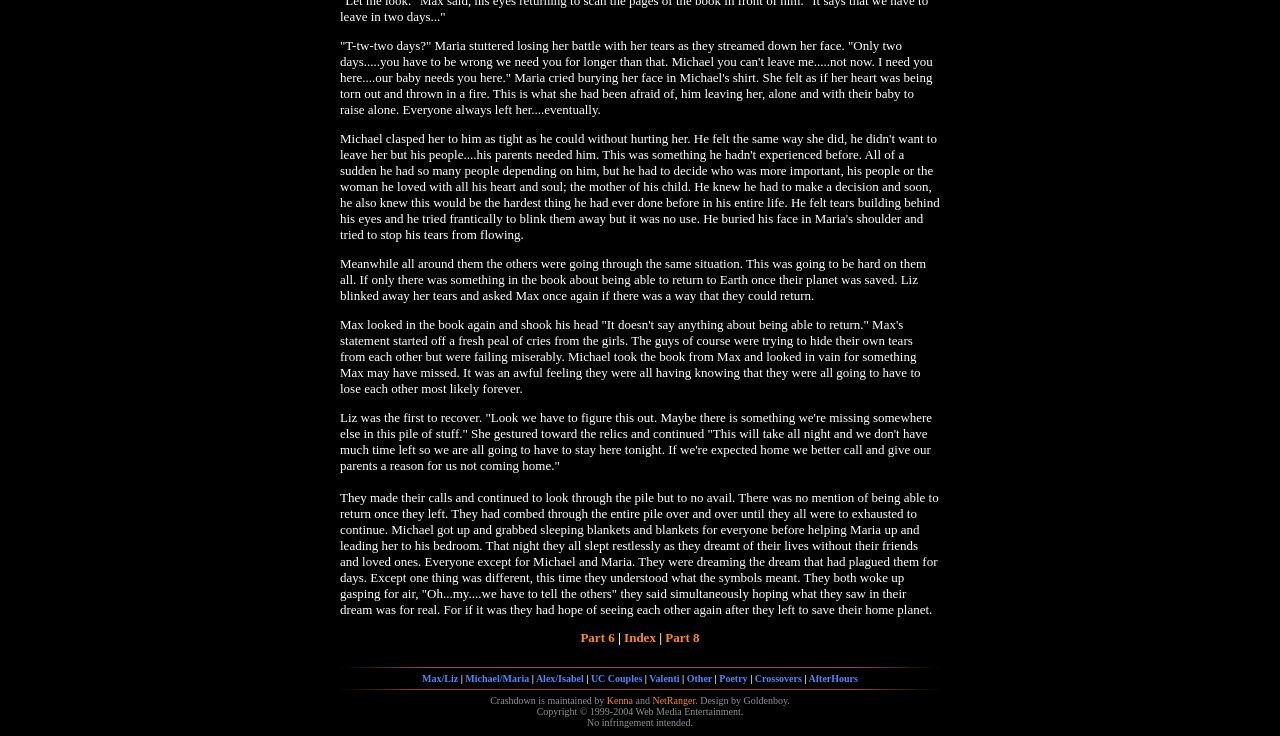Show me the bounding box coordinates of the clickable region to achieve the task as per the instruction: "Click on Part 6".

[0.453, 0.856, 0.48, 0.876]